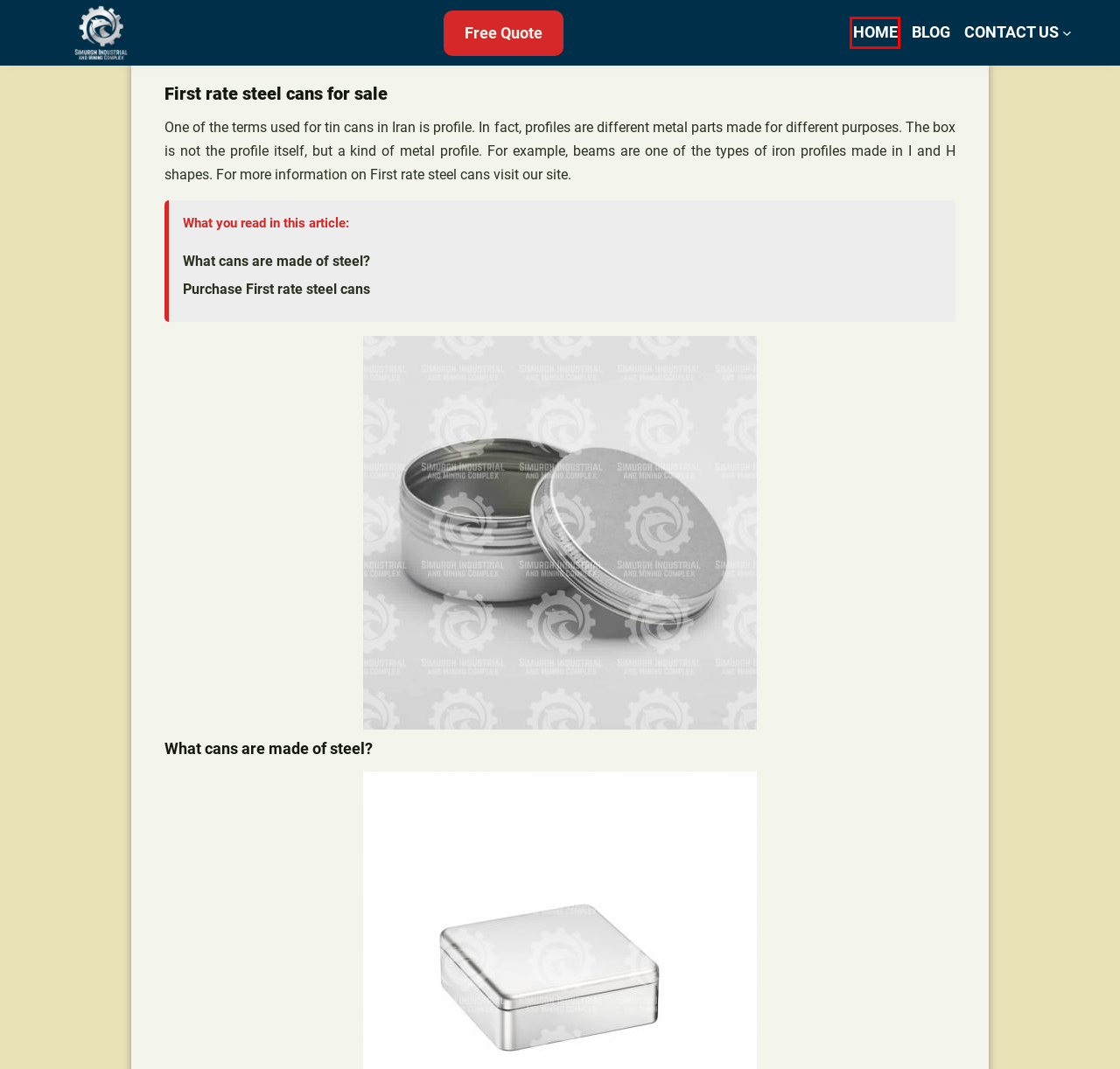Given a screenshot of a webpage with a red bounding box highlighting a UI element, determine which webpage description best matches the new webpage that appears after clicking the highlighted element. Here are the candidates:
A. steel producer world manufacturers - Simurgh
B. Blog - Simurgh
C. steel products definition description - Simurgh
D. fabricated heidtman bhushan steel products - Simurgh
E. Vulcan eagle Parkes steel products - Simurgh
F. Simurgh
G. Contact Us - Simurgh
H. steel products near me sold - Simurgh

F